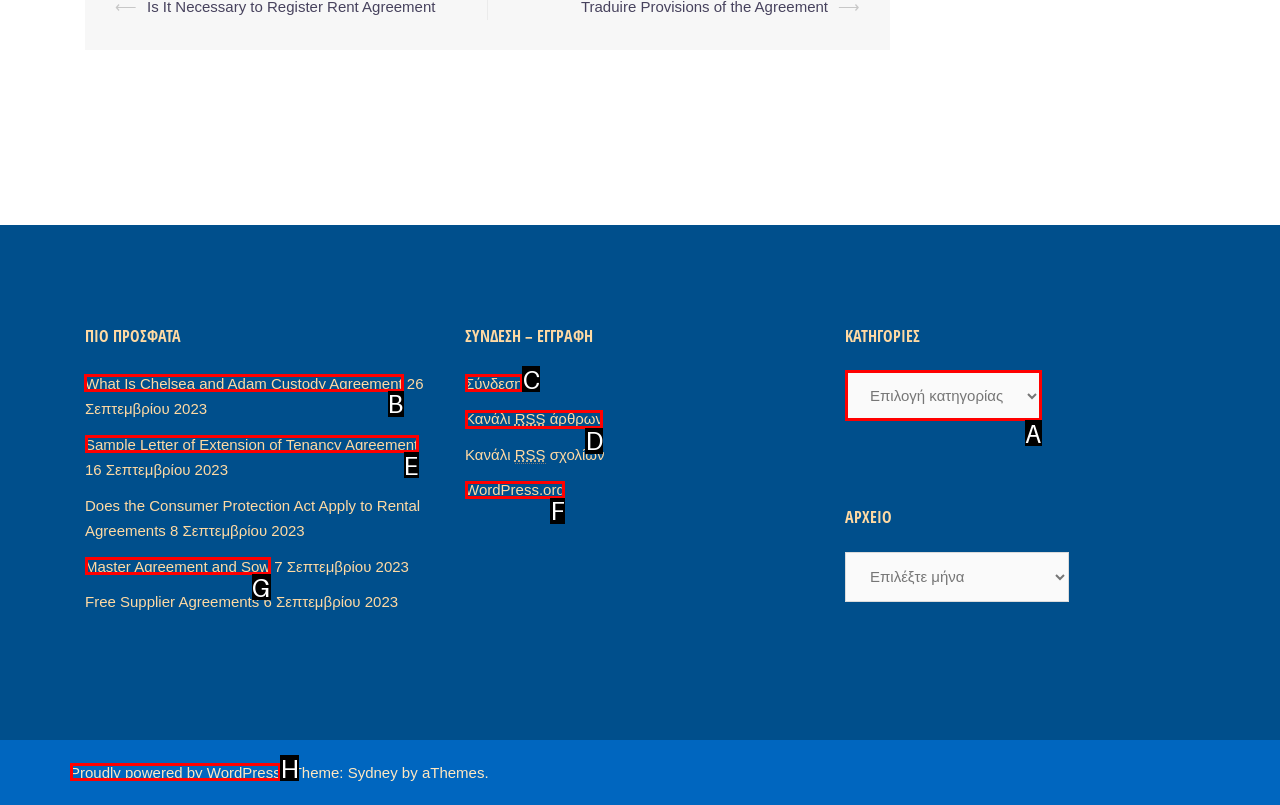Decide which letter you need to select to fulfill the task: Click on 'What Is Chelsea and Adam Custody Agreement'
Answer with the letter that matches the correct option directly.

B